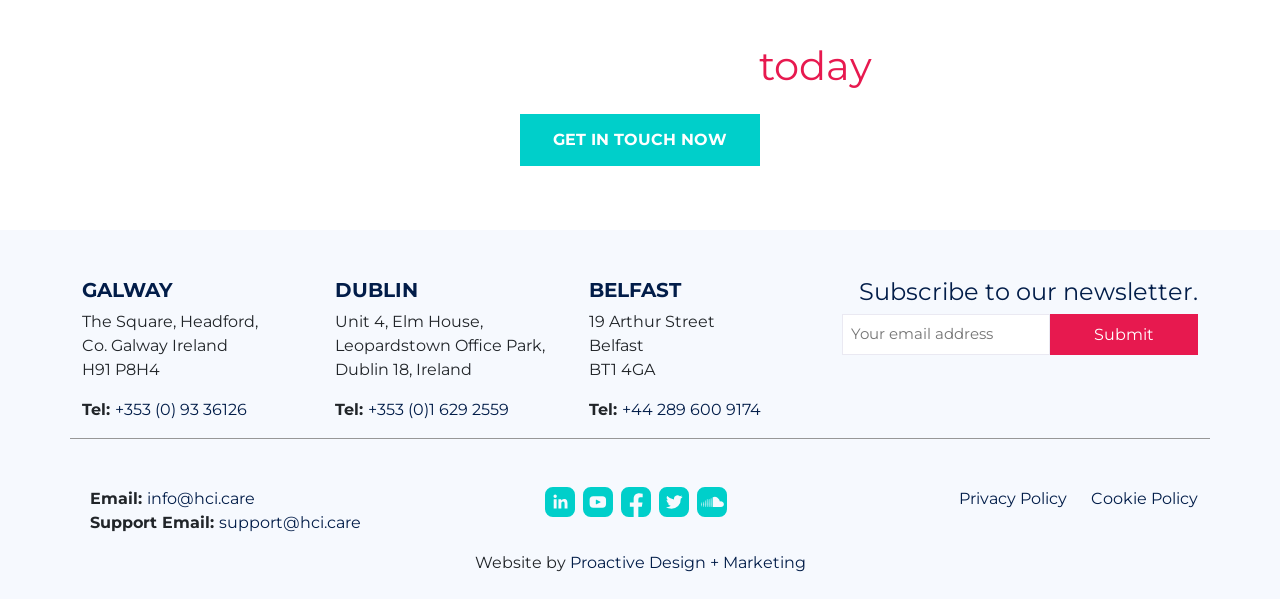From the given element description: "title="Youtube"", find the bounding box for the UI element. Provide the coordinates as four float numbers between 0 and 1, in the order [left, top, right, bottom].

[0.455, 0.812, 0.479, 0.919]